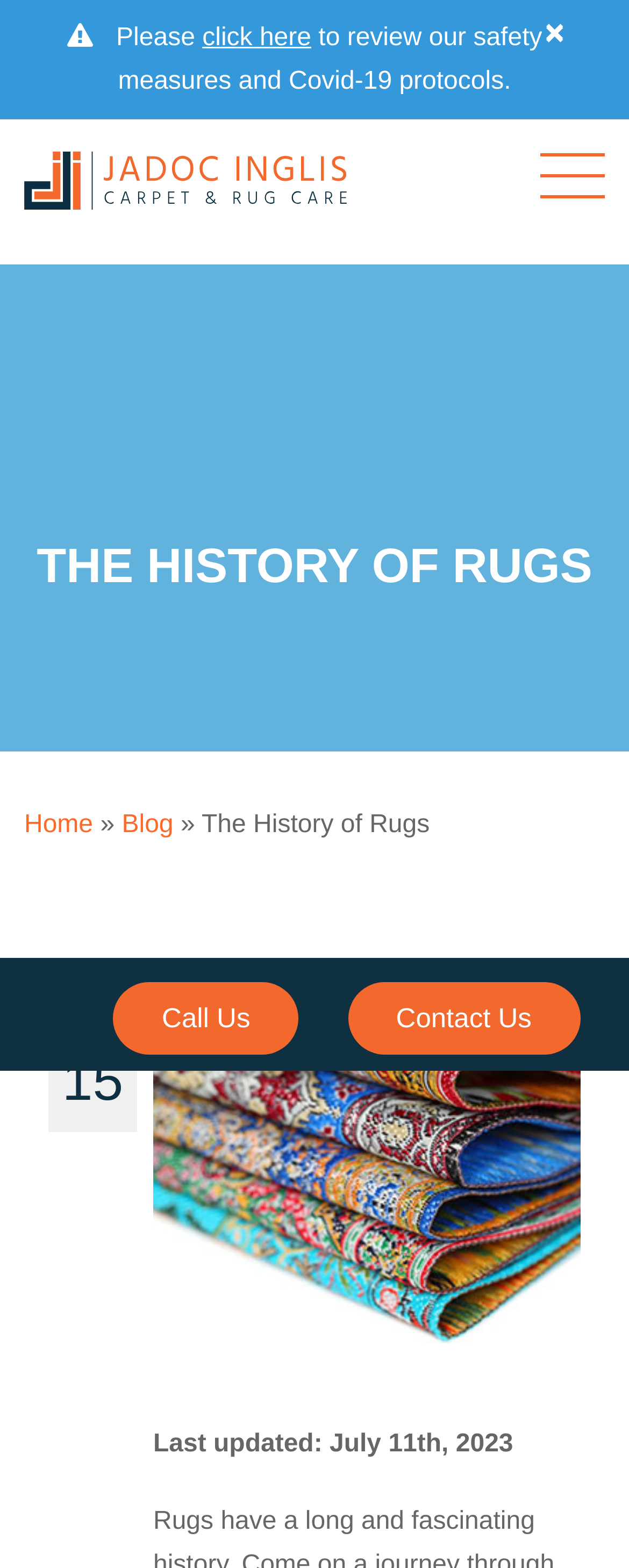Extract the bounding box coordinates for the UI element described by the text: "Carpet Cleaning Tips". The coordinates should be in the form of [left, top, right, bottom] with values between 0 and 1.

[0.244, 0.622, 0.585, 0.634]